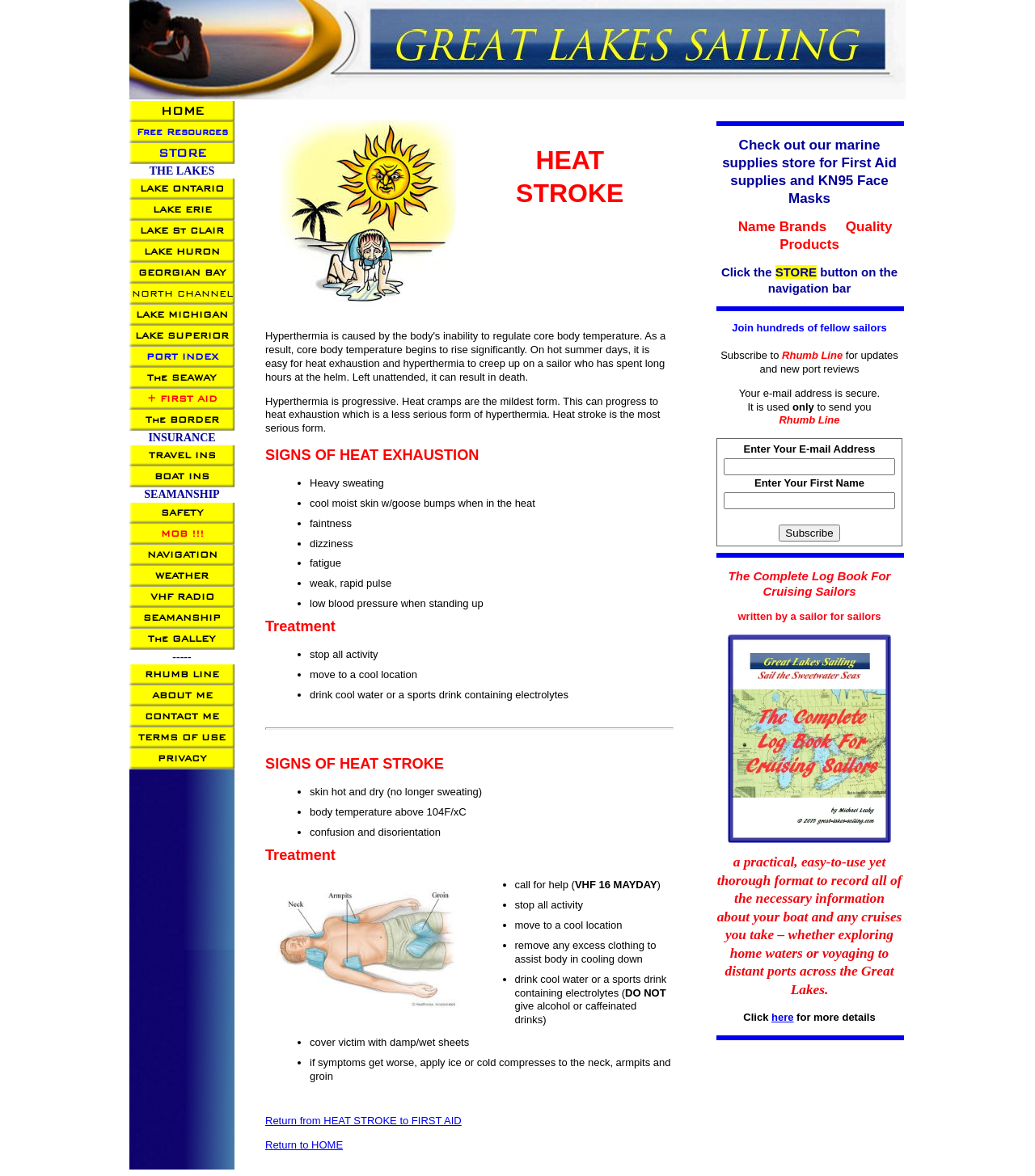Please identify the bounding box coordinates of the area I need to click to accomplish the following instruction: "click on 'LAKE ONTARIO'".

[0.125, 0.152, 0.227, 0.17]